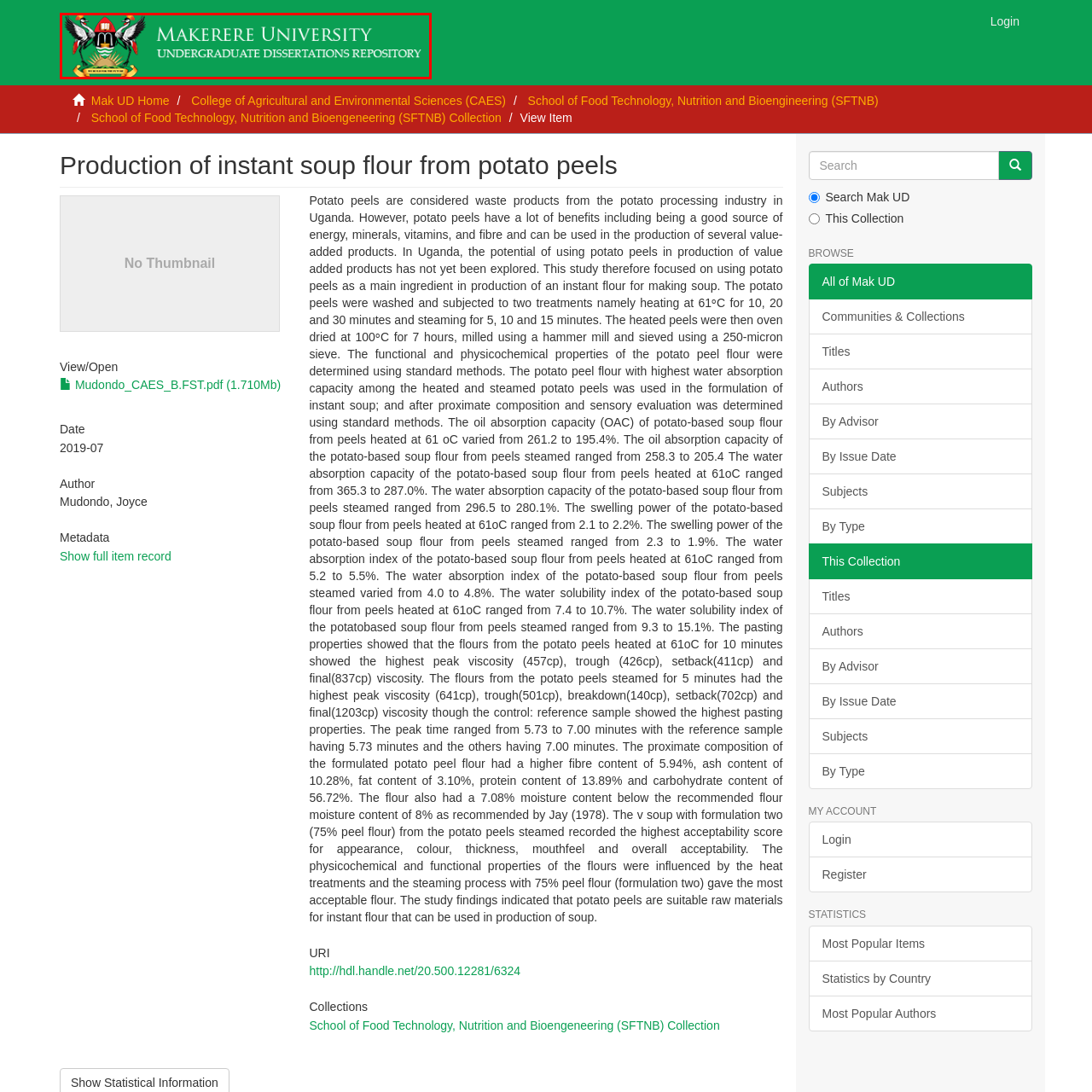Elaborate on the visual details of the image contained within the red boundary.

The image features the official header for Makerere University’s Undergraduate Dissertations Repository. Displayed prominently at the top, the header includes the university's coat of arms, featuring two cranes and a shield, symbolizing education and the commitment to learning. The background is a vibrant green, which conveys a sense of growth and vitality, while the text "MAKERERE UNIVERSITY" is presented in bold, white letters to highlight the institution's name. Below this, the phrase "UNDERGRADUATE DISSERTATIONS REPOSITORY" is also displayed in a clear, readable format, indicating the focus of this online platform on housing academic papers and dissertations contributed by undergraduate students. This visual identity reflects both the heritage and academic rigor associated with Makerere University, one of Africa's leading educational institutions.